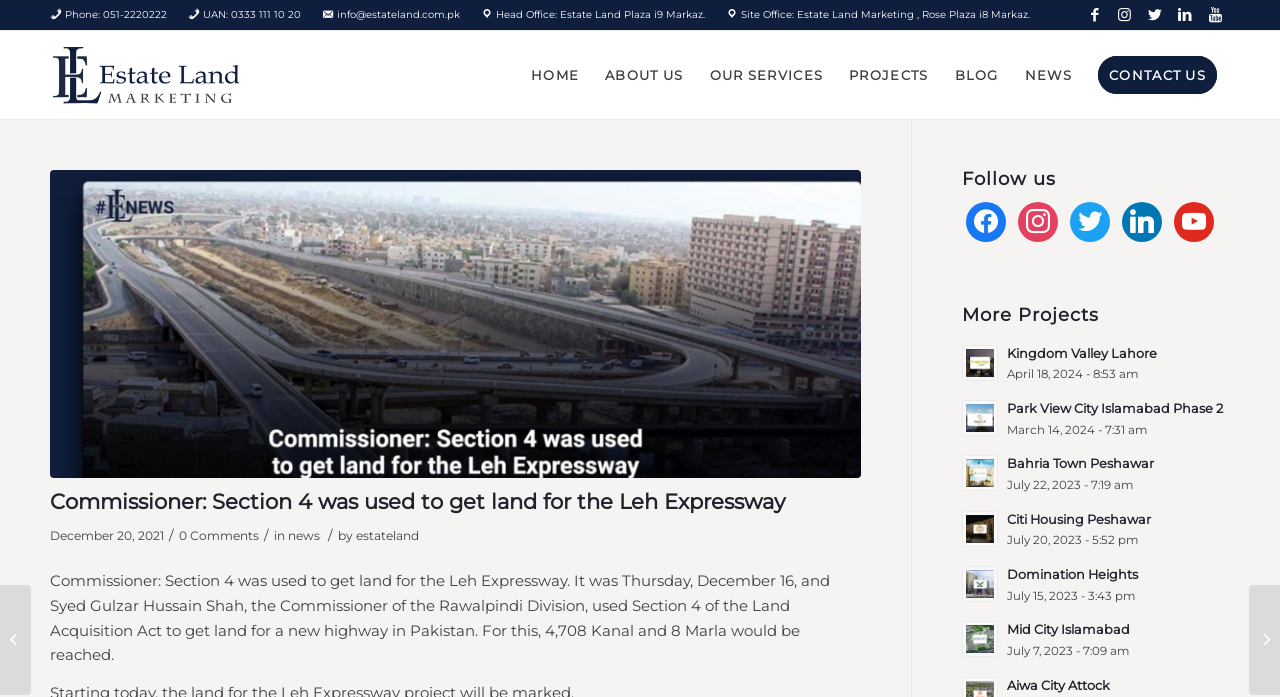Find the primary header on the webpage and provide its text.

Commissioner: Section 4 was used to get land for the Leh Expressway